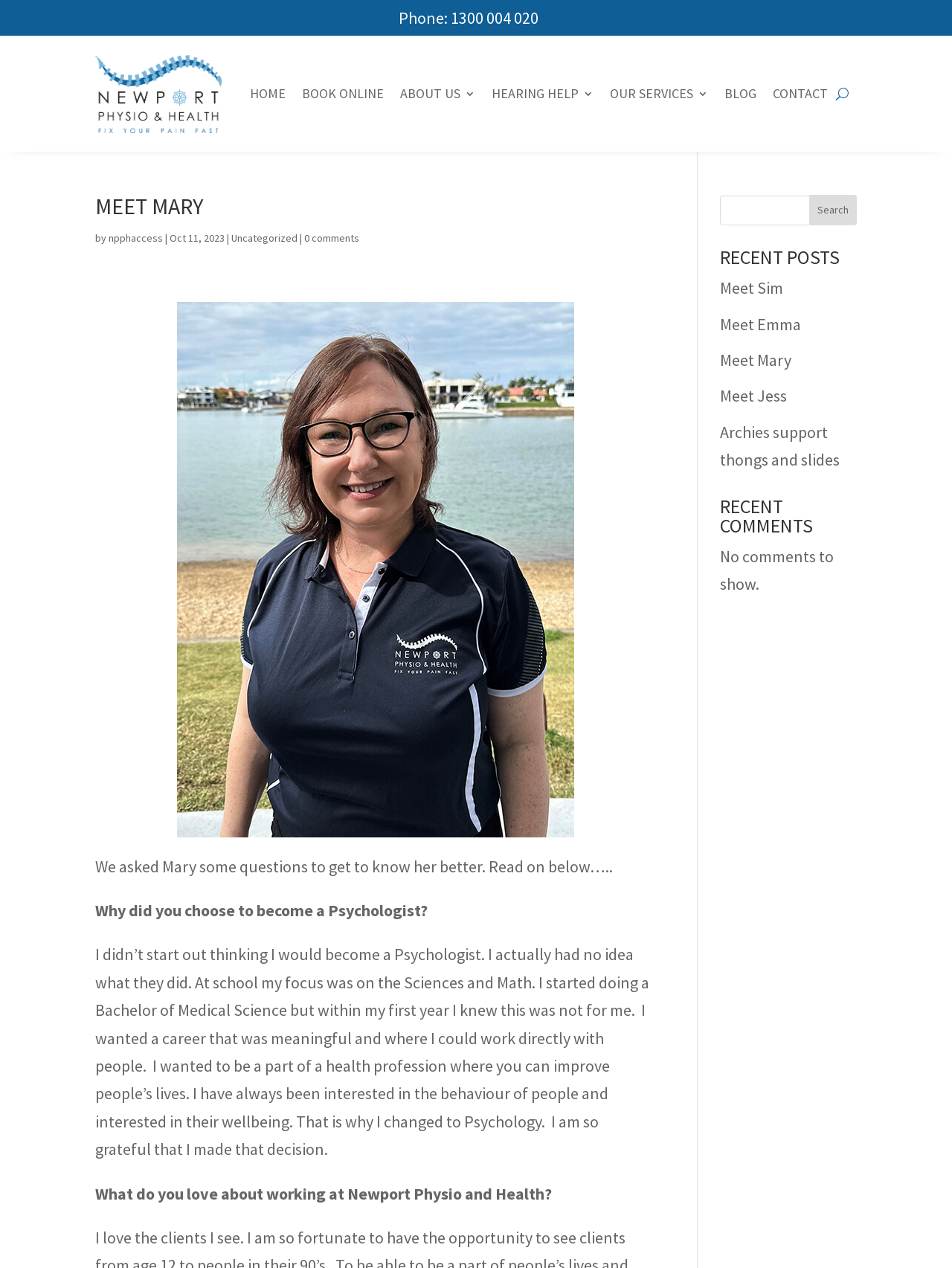Please find the bounding box coordinates of the element that needs to be clicked to perform the following instruction: "Check the 'Halal Food: What’s Trending in 2023' article". The bounding box coordinates should be four float numbers between 0 and 1, represented as [left, top, right, bottom].

None